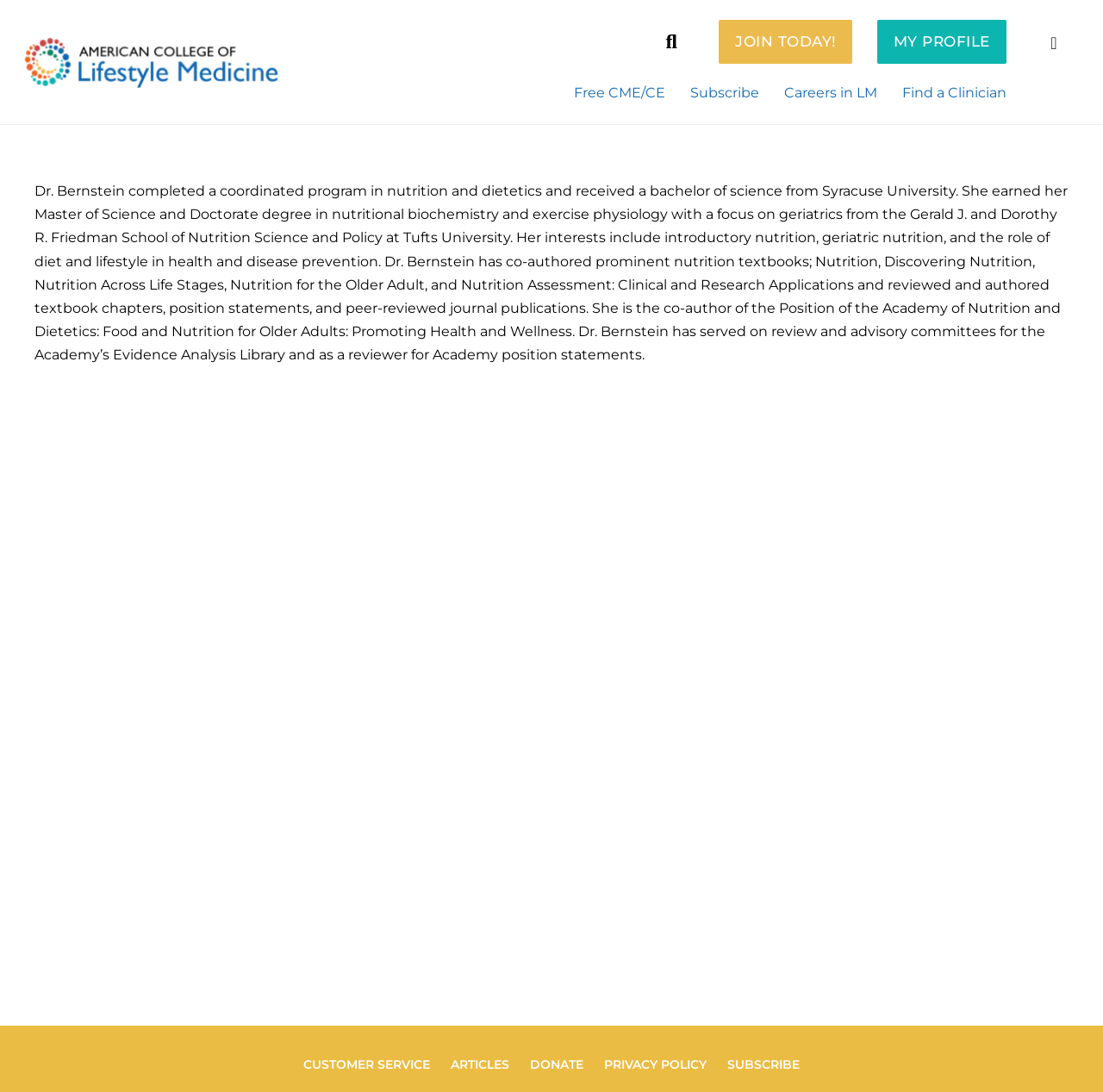Explain the webpage in detail.

This webpage is about Dr. Melissa Bernstein, PhD, DipACLM, RD, LD, FAND, and her profile on the American College of Lifestyle Medicine website. At the top left corner, there is a link and an image of the ACLM logo. On the top right corner, there is a search bar with a search button and a close button. 

Below the search bar, there are several links, including "JOIN TODAY!", "MY PROFILE", "Free CME/CE", "Subscribe", "Careers in LM", and "Find a Clinician". On the far right, there is a mobile menu icon.

The main content of the webpage is a biography of Dr. Bernstein, which describes her educational background, research interests, and professional achievements. The biography is a long paragraph that spans almost the entire width of the page.

At the bottom of the page, there are several links, including "CUSTOMER SERVICE", "ARTICLES", "DONATE", "PRIVACY POLICY", and "SUBSCRIBE". These links are aligned horizontally and take up the full width of the page.